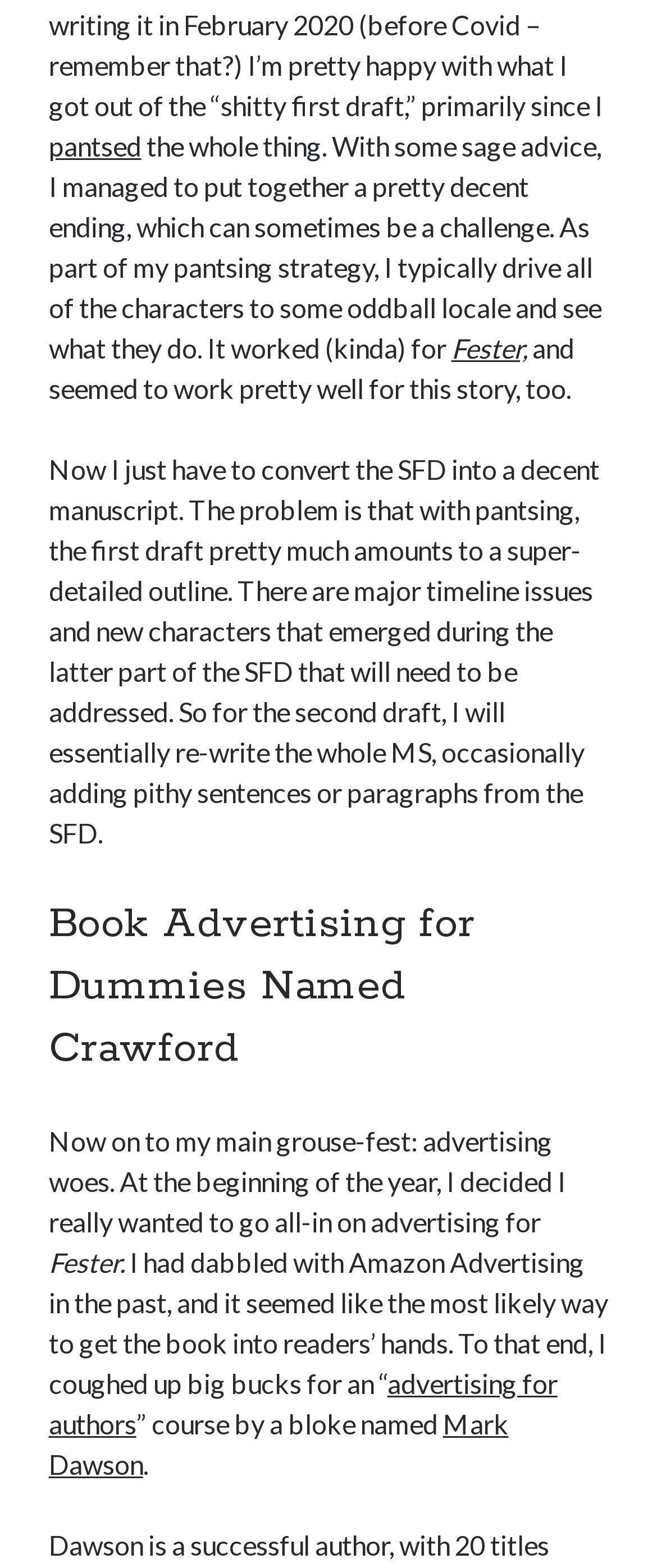How many paragraphs are there in the article?
Answer with a single word or short phrase according to what you see in the image.

5